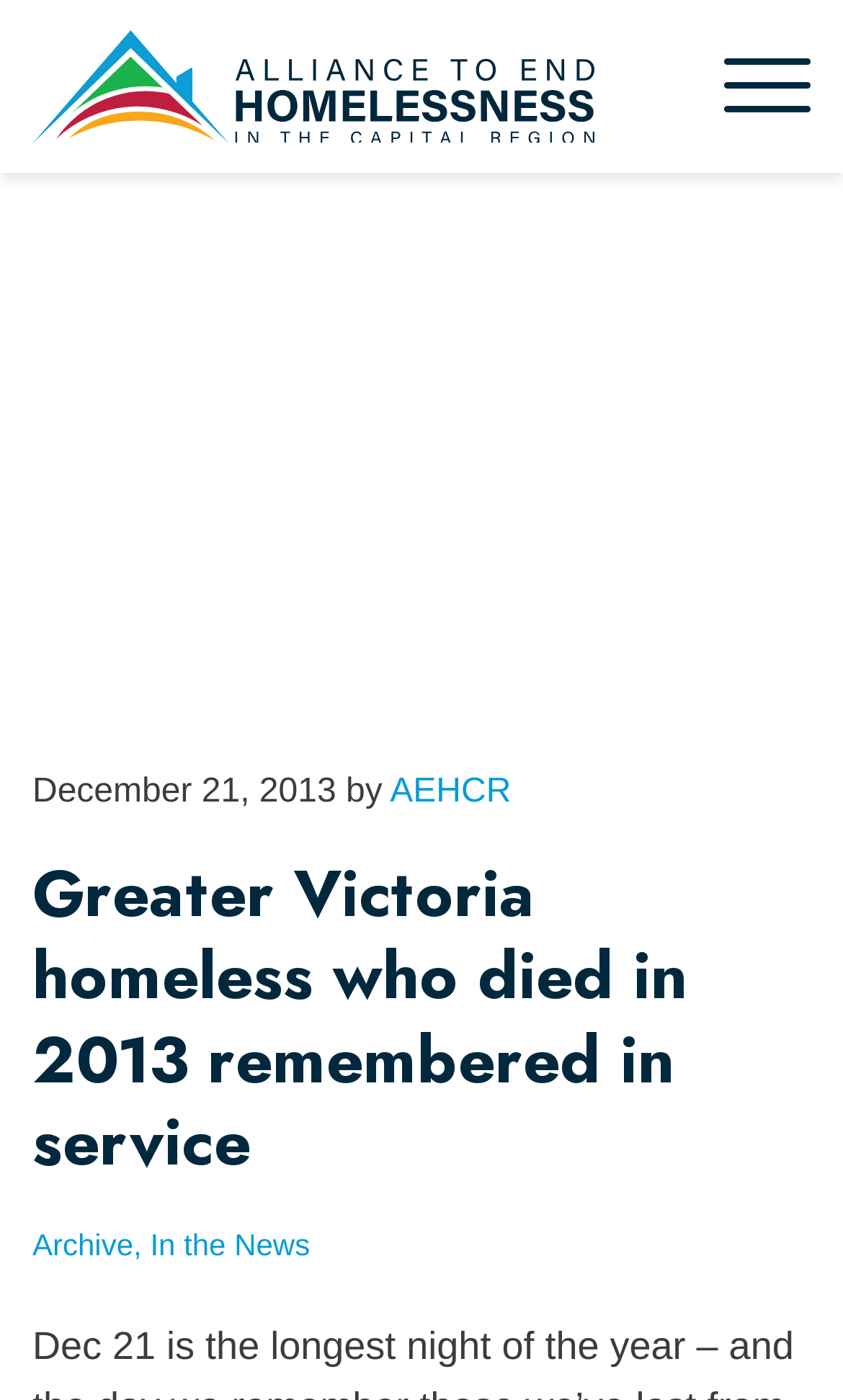Calculate the bounding box coordinates for the UI element based on the following description: "Menu Menu". Ensure the coordinates are four float numbers between 0 and 1, i.e., [left, top, right, bottom].

[0.859, 0.0, 0.962, 0.123]